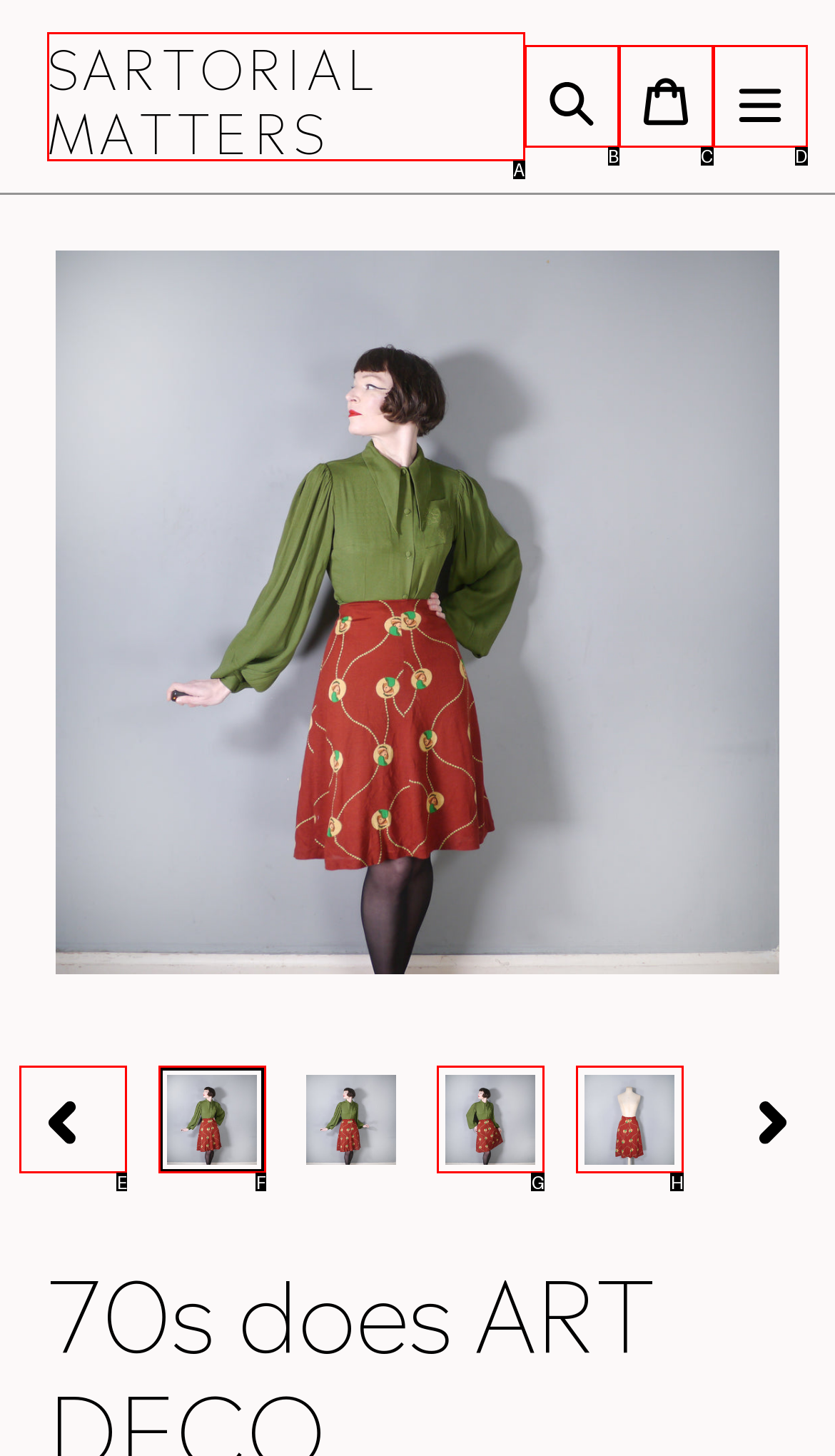Select the letter that corresponds to this element description: parent_node: Search aria-label="Menu"
Answer with the letter of the correct option directly.

D